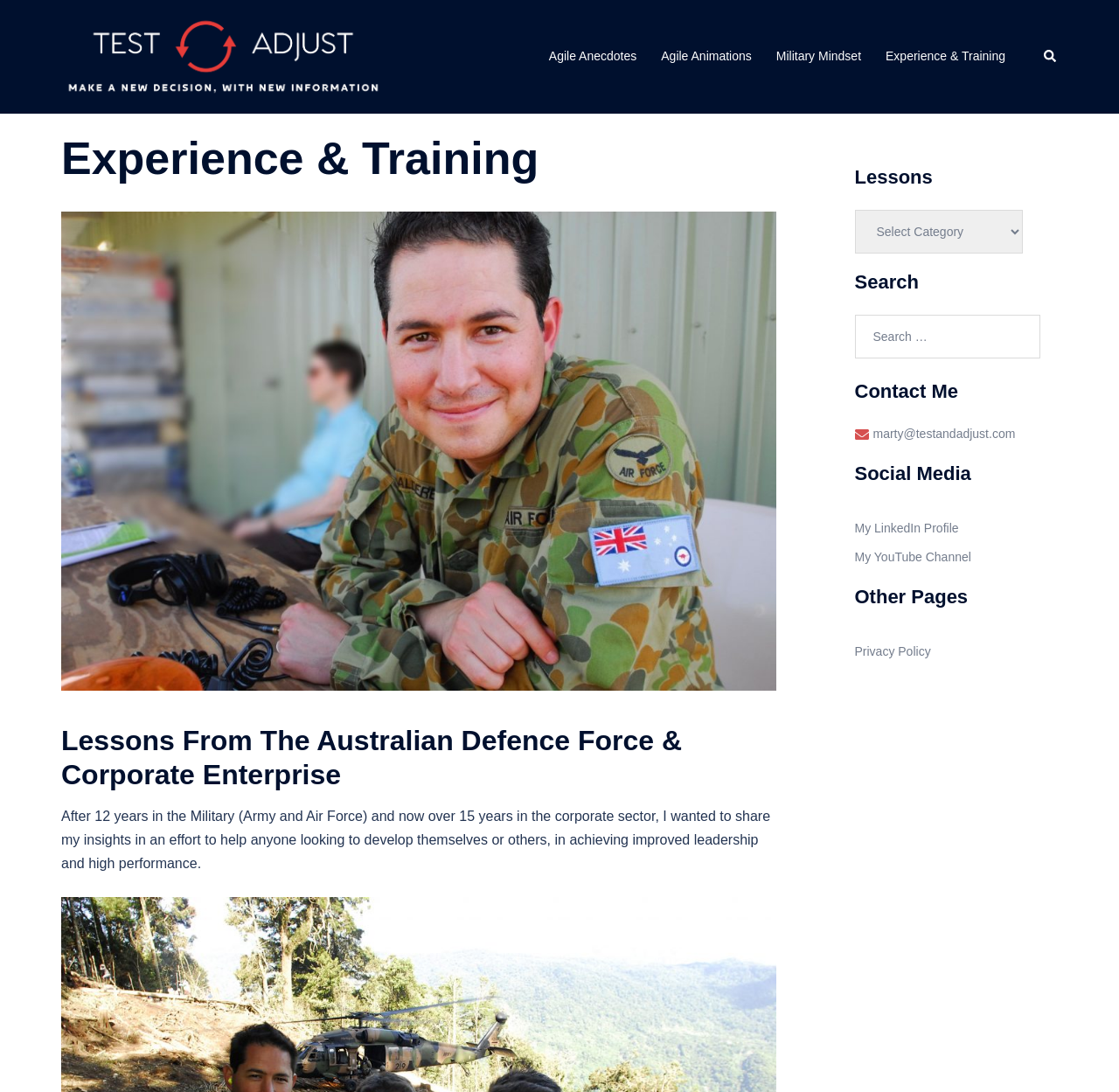Give a short answer using one word or phrase for the question:
What is the author's background?

Military and corporate